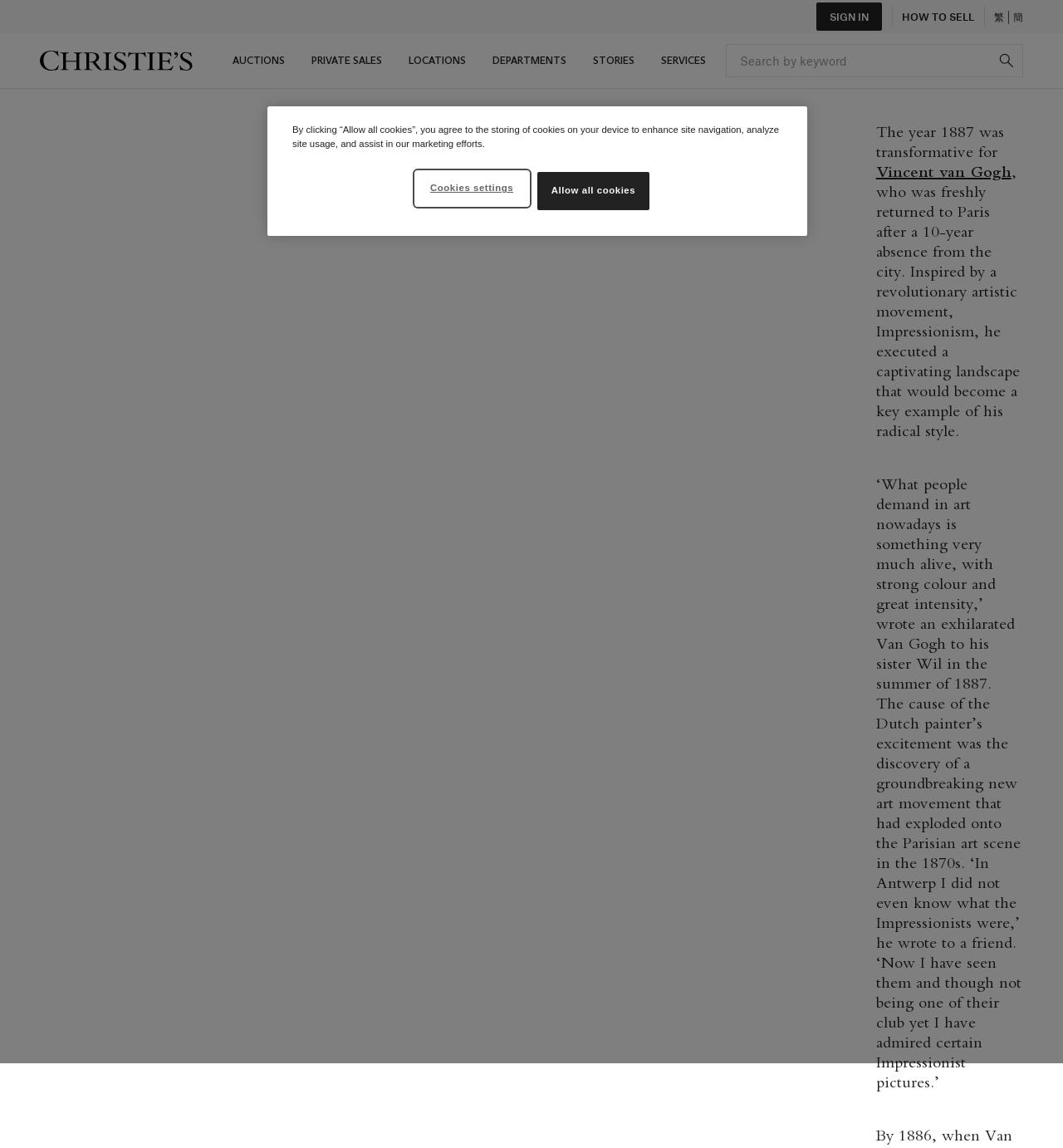Please determine the bounding box coordinates of the area that needs to be clicked to complete this task: 'Learn about Vincent van Gogh'. The coordinates must be four float numbers between 0 and 1, formatted as [left, top, right, bottom].

[0.824, 0.141, 0.951, 0.158]